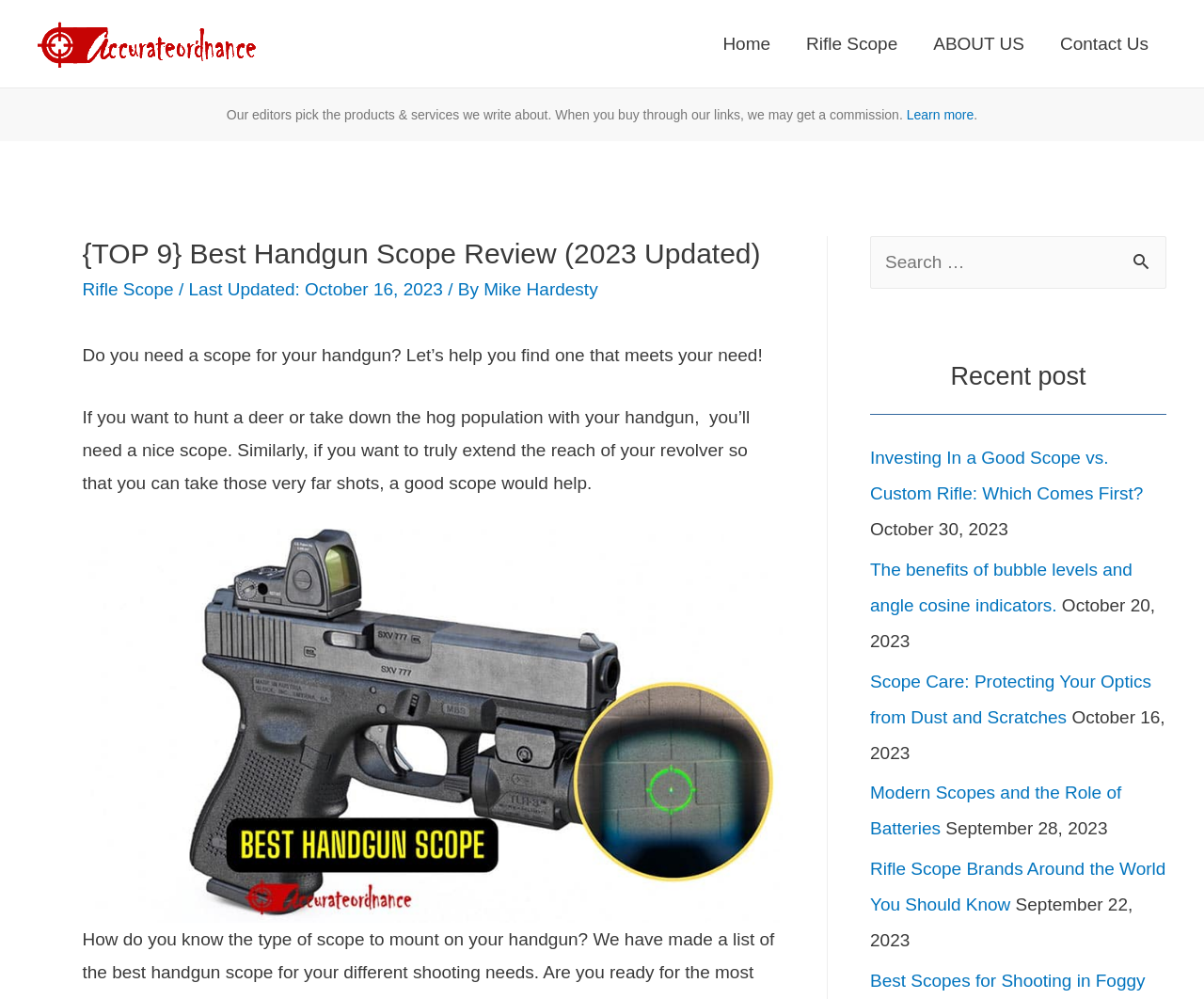What is the purpose of this webpage?
Utilize the information in the image to give a detailed answer to the question.

Based on the content of the webpage, it appears to be a review of the best handgun scopes, providing information to help users find a scope that meets their needs.